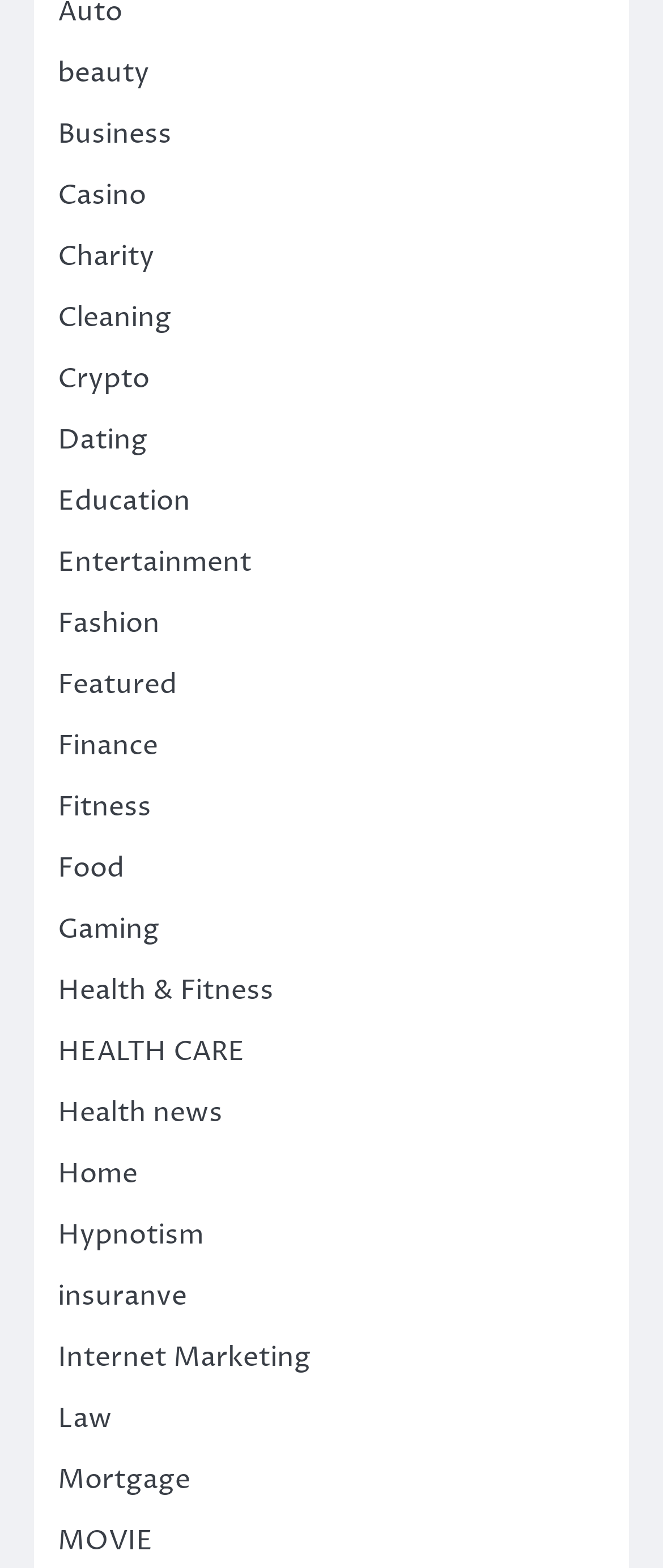Are there any categories related to finance?
Look at the webpage screenshot and answer the question with a detailed explanation.

I scanned the list of links and found that there are several categories related to finance, including 'Finance', 'Mortgage', and 'insuranve'.